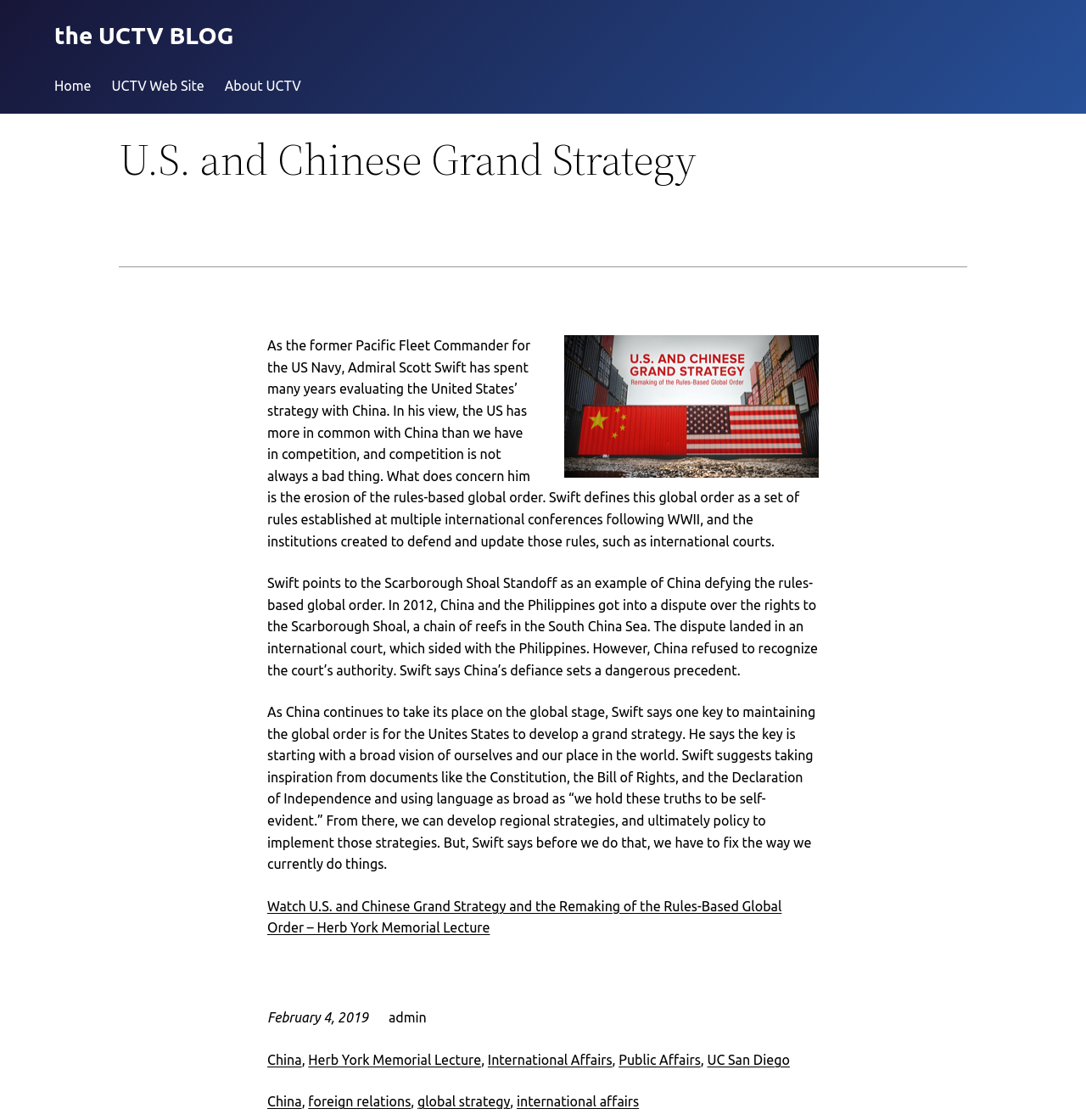Pinpoint the bounding box coordinates of the element you need to click to execute the following instruction: "Watch the video about U.S. and Chinese Grand Strategy and the Remaking of the Rules-Based Global Order". The bounding box should be represented by four float numbers between 0 and 1, in the format [left, top, right, bottom].

[0.246, 0.802, 0.72, 0.835]